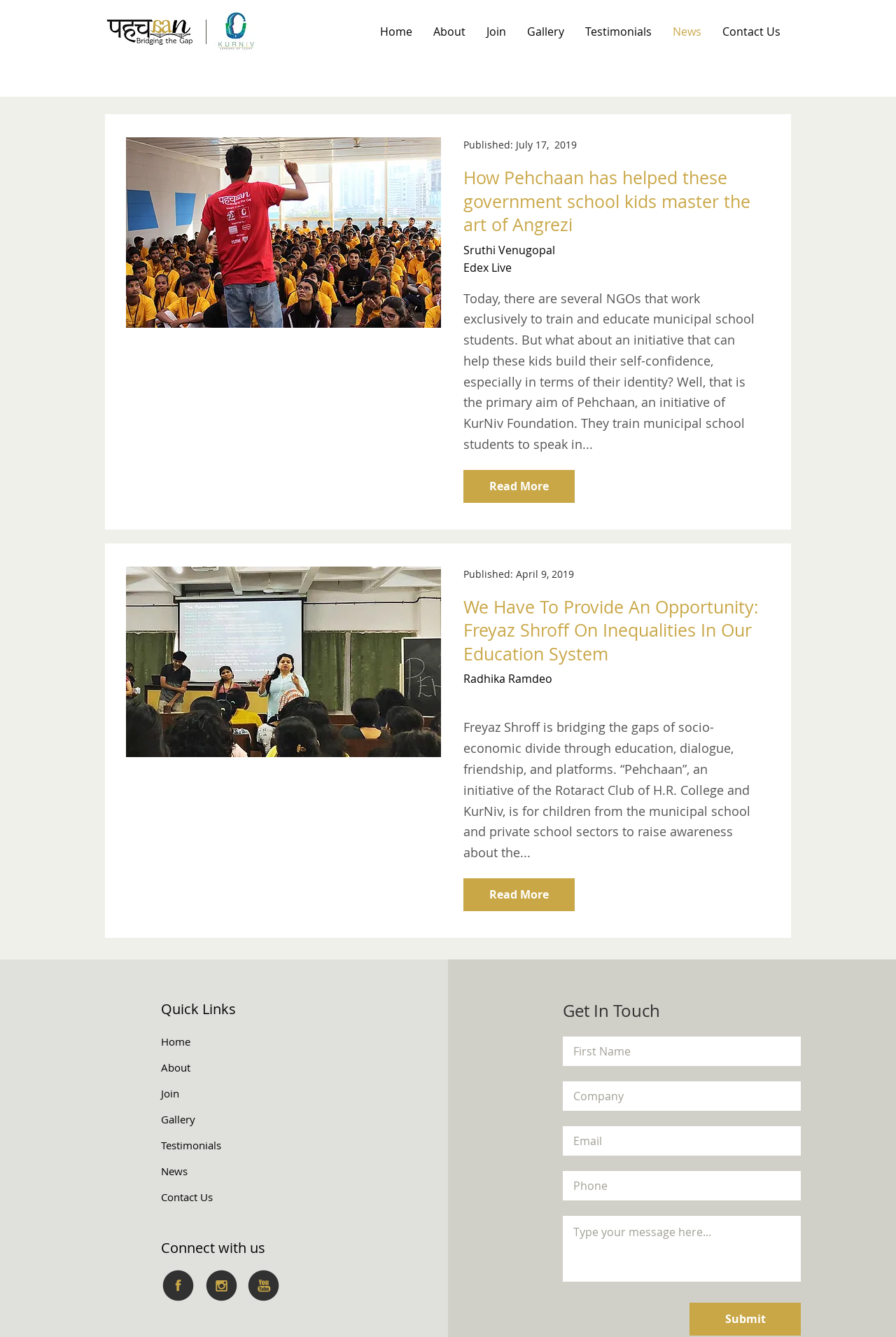Show the bounding box coordinates for the element that needs to be clicked to execute the following instruction: "Click the 'Read More' button". Provide the coordinates in the form of four float numbers between 0 and 1, i.e., [left, top, right, bottom].

[0.517, 0.351, 0.641, 0.376]